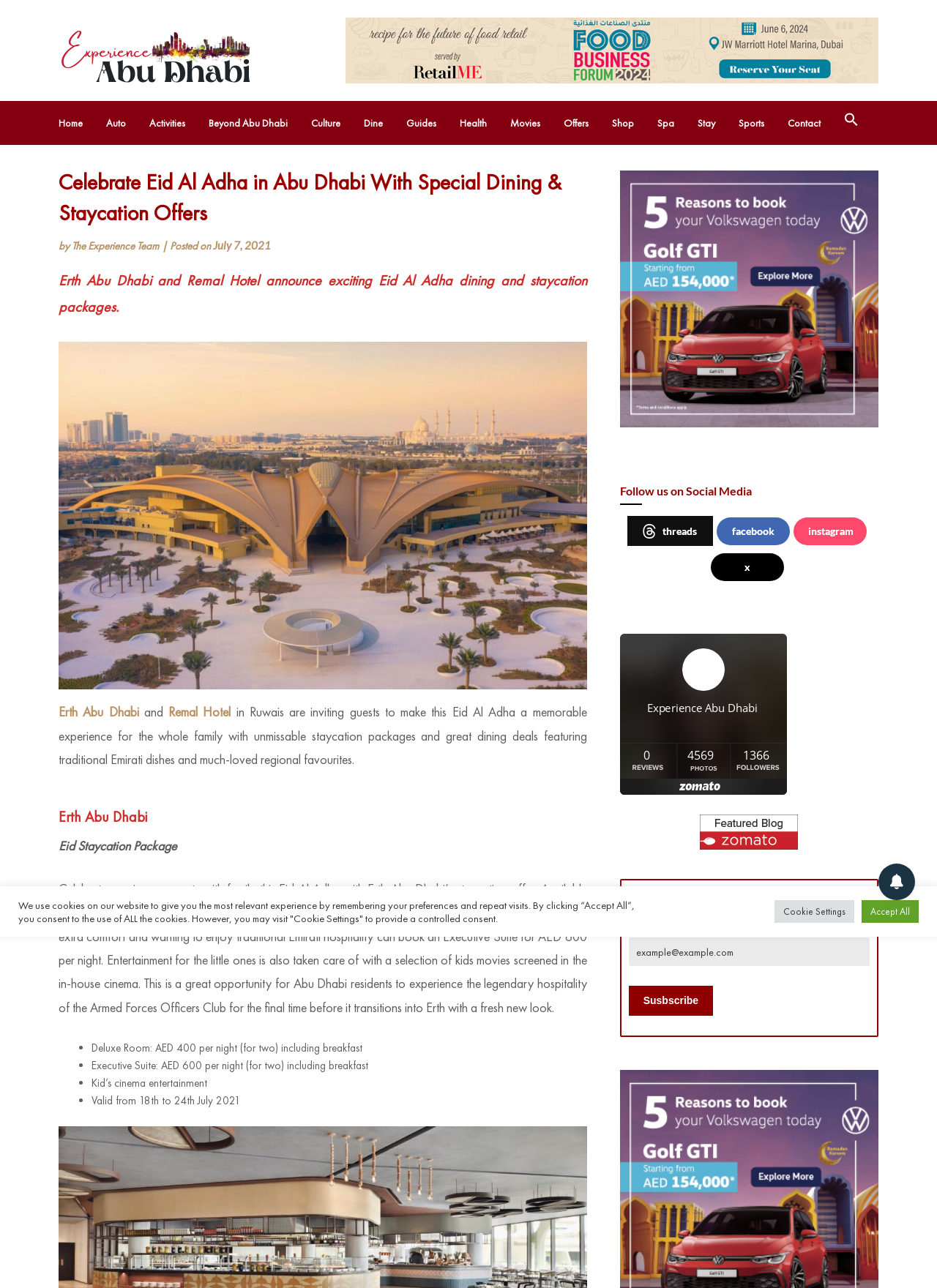Locate the bounding box coordinates of the area to click to fulfill this instruction: "View Erth Abu Dhabi’s staycation offer". The bounding box should be presented as four float numbers between 0 and 1, in the order [left, top, right, bottom].

[0.062, 0.65, 0.189, 0.663]